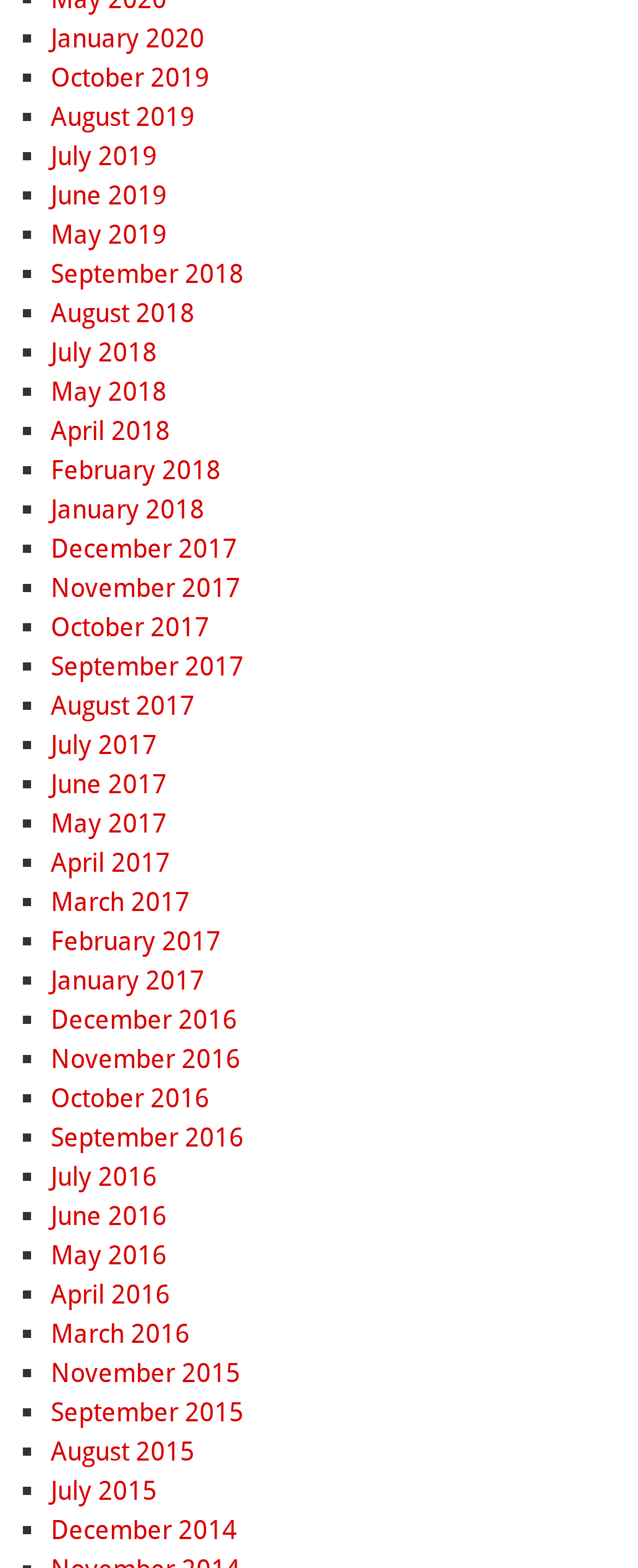Please find the bounding box coordinates of the element that you should click to achieve the following instruction: "Go to May 2018". The coordinates should be presented as four float numbers between 0 and 1: [left, top, right, bottom].

[0.079, 0.24, 0.261, 0.26]